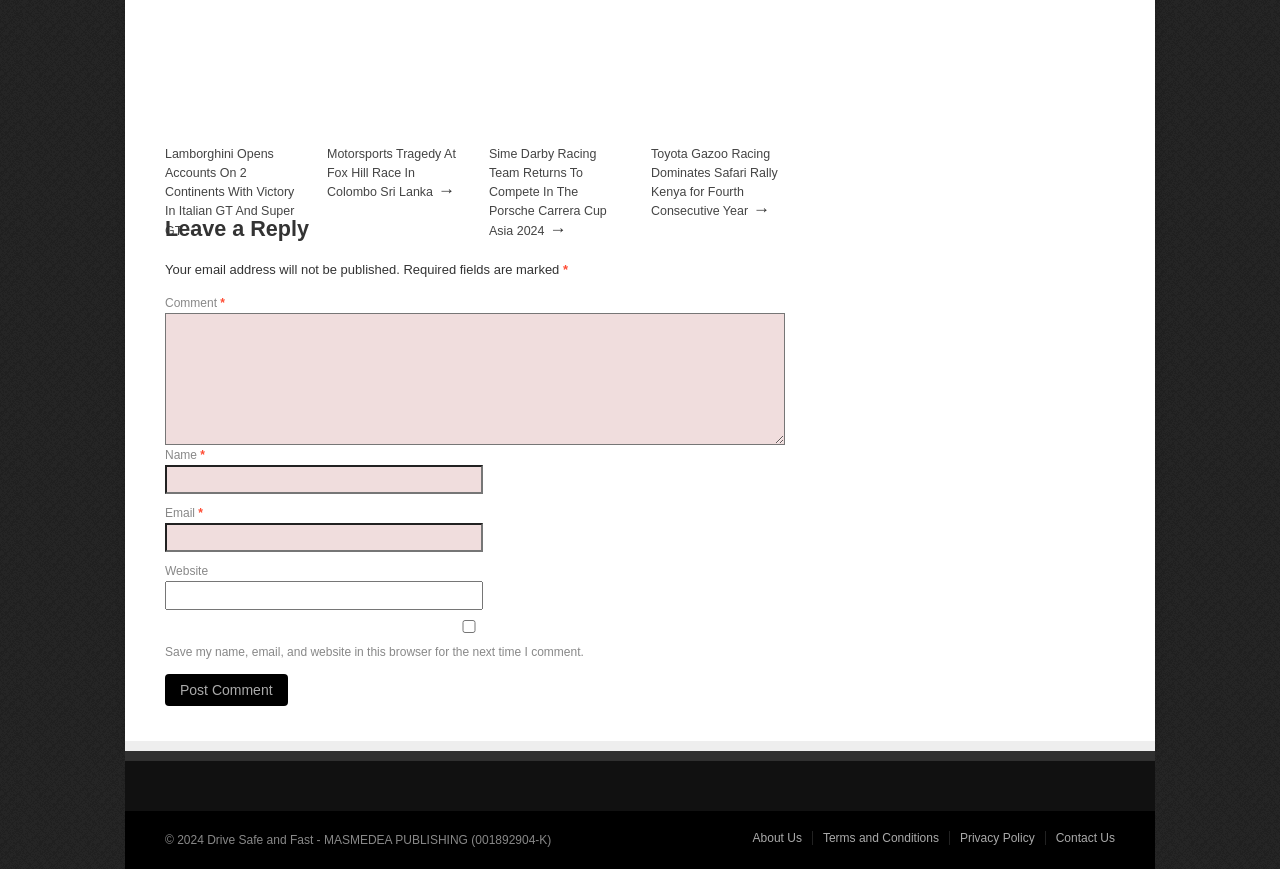Using the webpage screenshot, find the UI element described by Terms and Conditions. Provide the bounding box coordinates in the format (top-left x, top-left y, bottom-right x, bottom-right y), ensuring all values are floating point numbers between 0 and 1.

[0.635, 0.956, 0.742, 0.972]